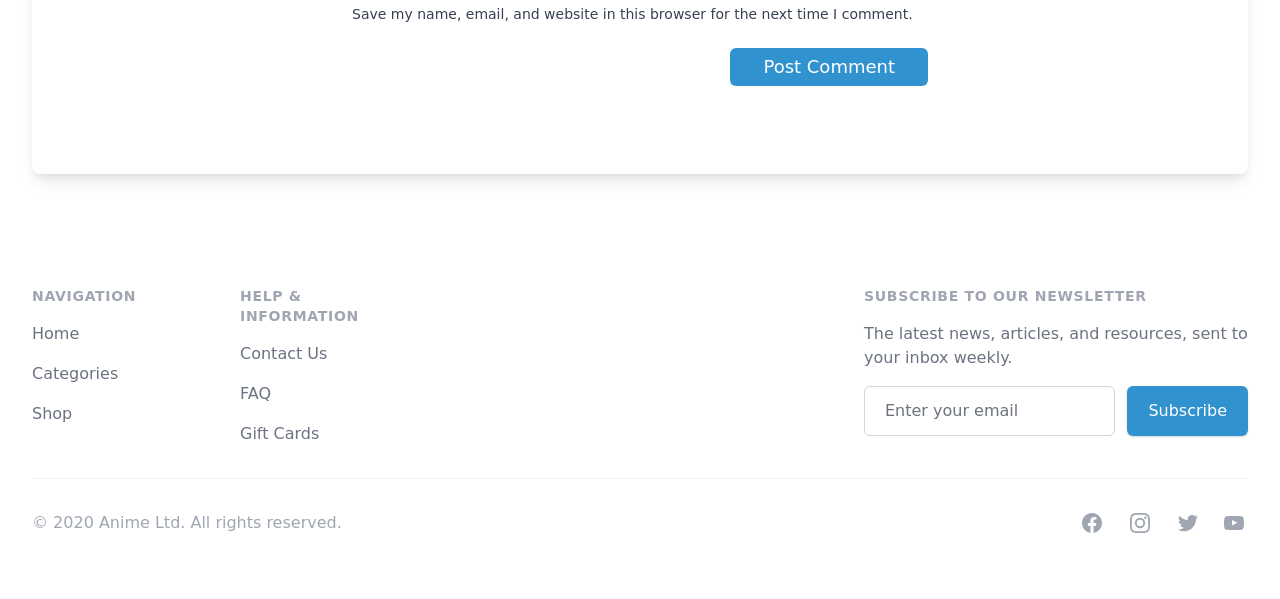Highlight the bounding box coordinates of the element you need to click to perform the following instruction: "Post a comment."

[0.571, 0.08, 0.725, 0.144]